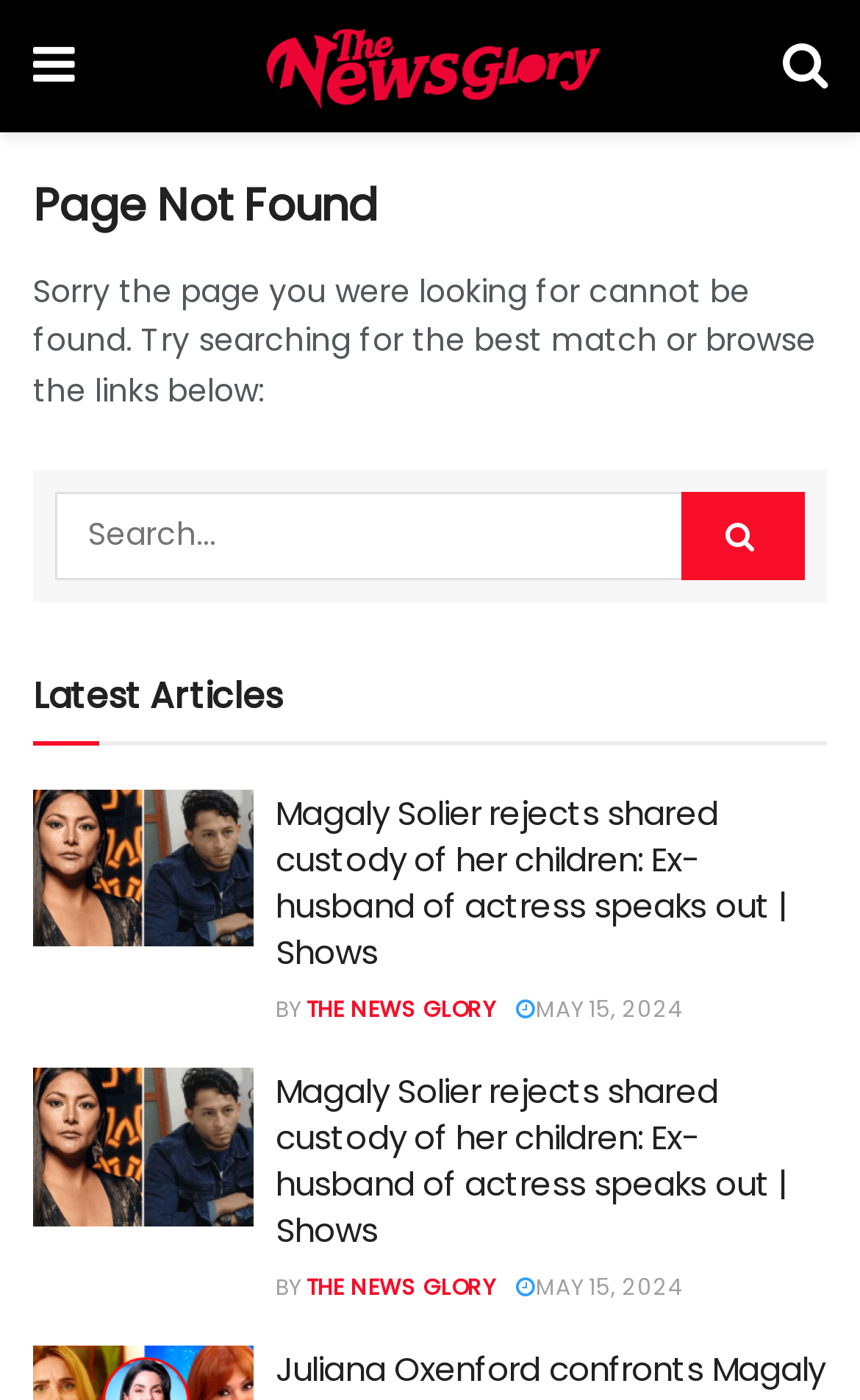Locate the coordinates of the bounding box for the clickable region that fulfills this instruction: "Read the latest article".

[0.321, 0.564, 0.962, 0.696]